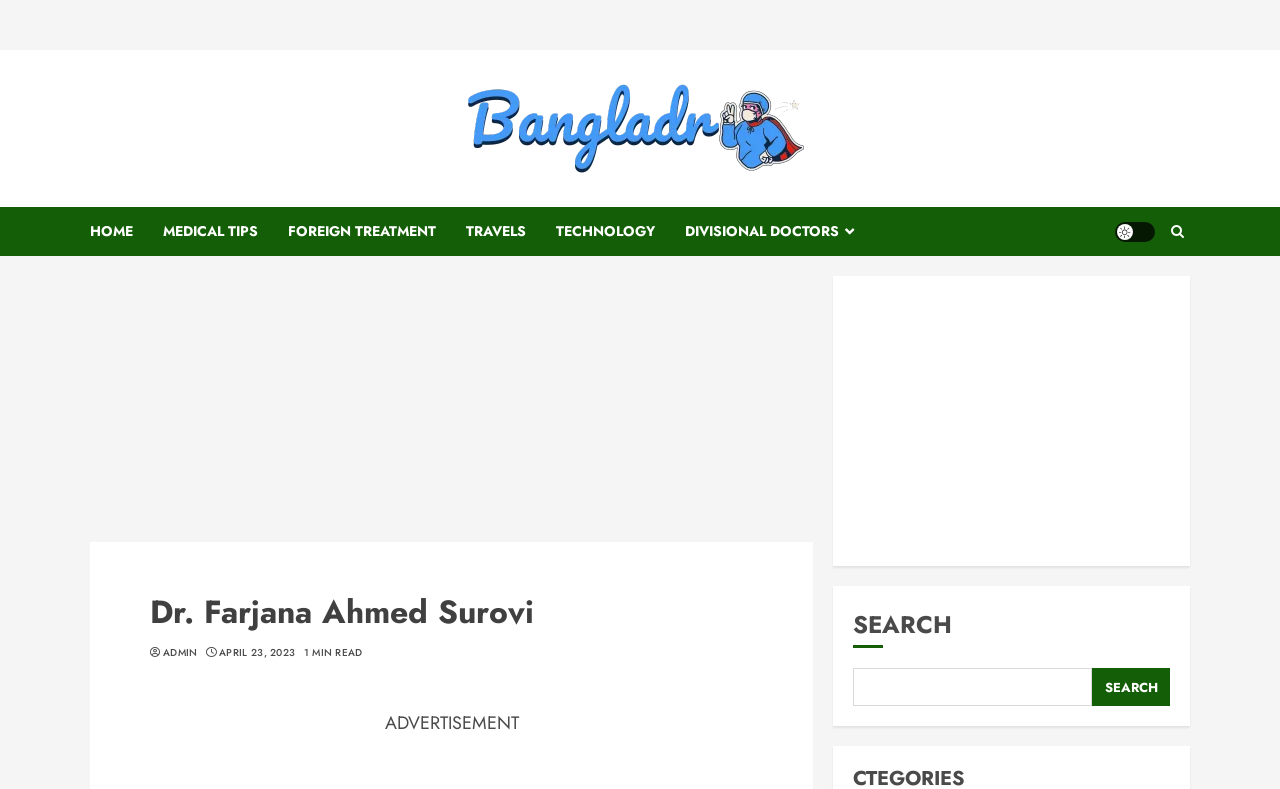What is the icon next to the 'Light/Dark Button' link?
Examine the image closely and answer the question with as much detail as possible.

I found the icon by looking at the link 'Light/Dark Button' and noticing that it has an accompanying icon, which is represented by the Unicode character uf002.